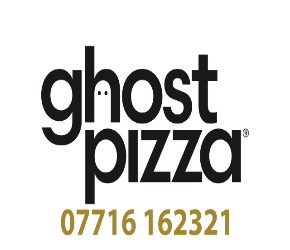Provide a rich and detailed narrative of the image.

The image features a logo for "ghost pizza," which prominently displays the brand name in bold, stylized black lettering. Accompanying the name is a playful ghost icon, adding a whimsical touch to the design. Below the logo, a contact number, "07716 162321," is displayed in a contrasting gold color, making it easy to read. The overall aesthetic suggests a modern and fun approach to the pizza business, likely aimed at attracting a youthful audience while infusing a bit of humor into the branding.